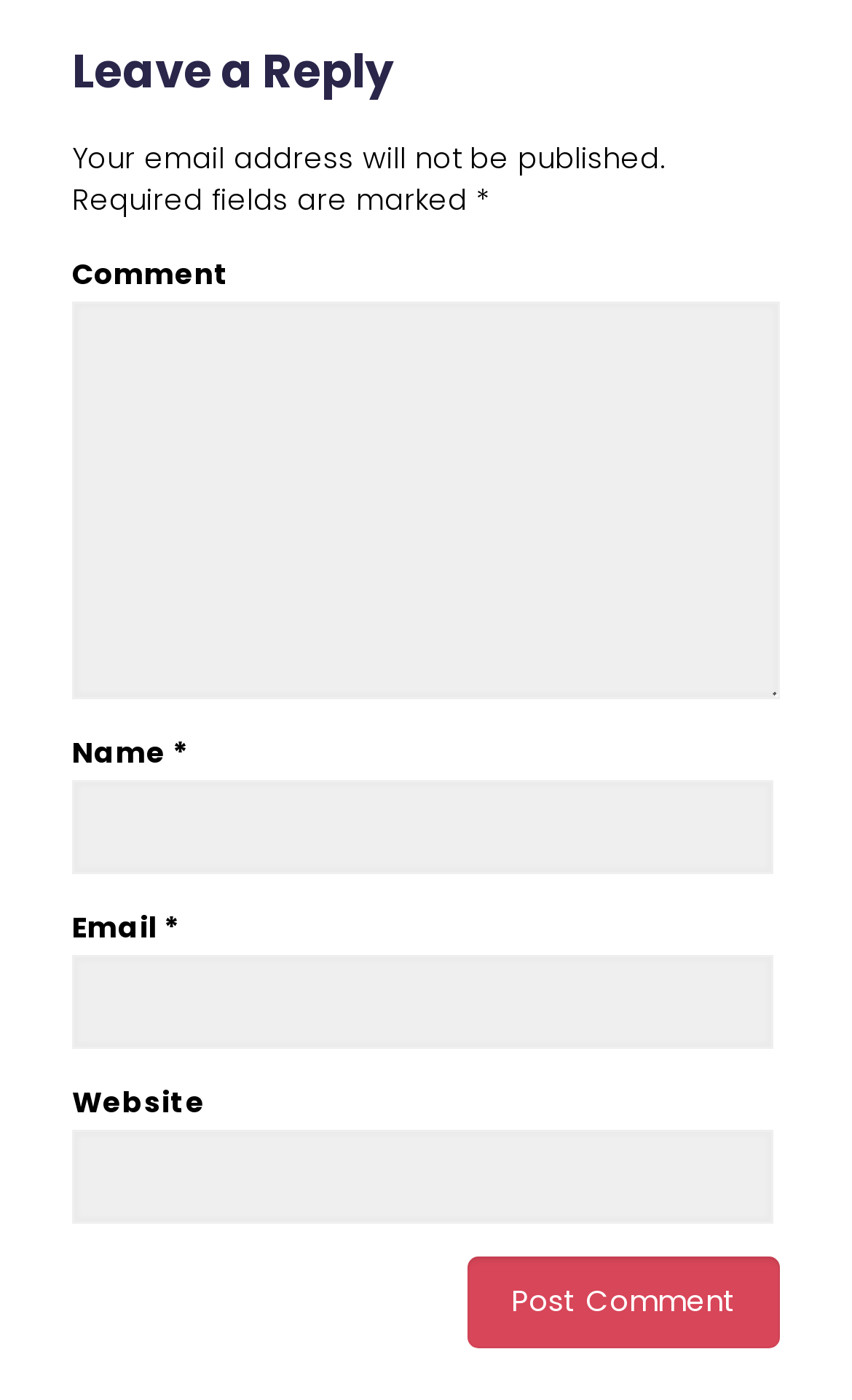Using the element description: "Android fitbit app download", determine the bounding box coordinates. The coordinates should be in the format [left, top, right, bottom], with values between 0 and 1.

None